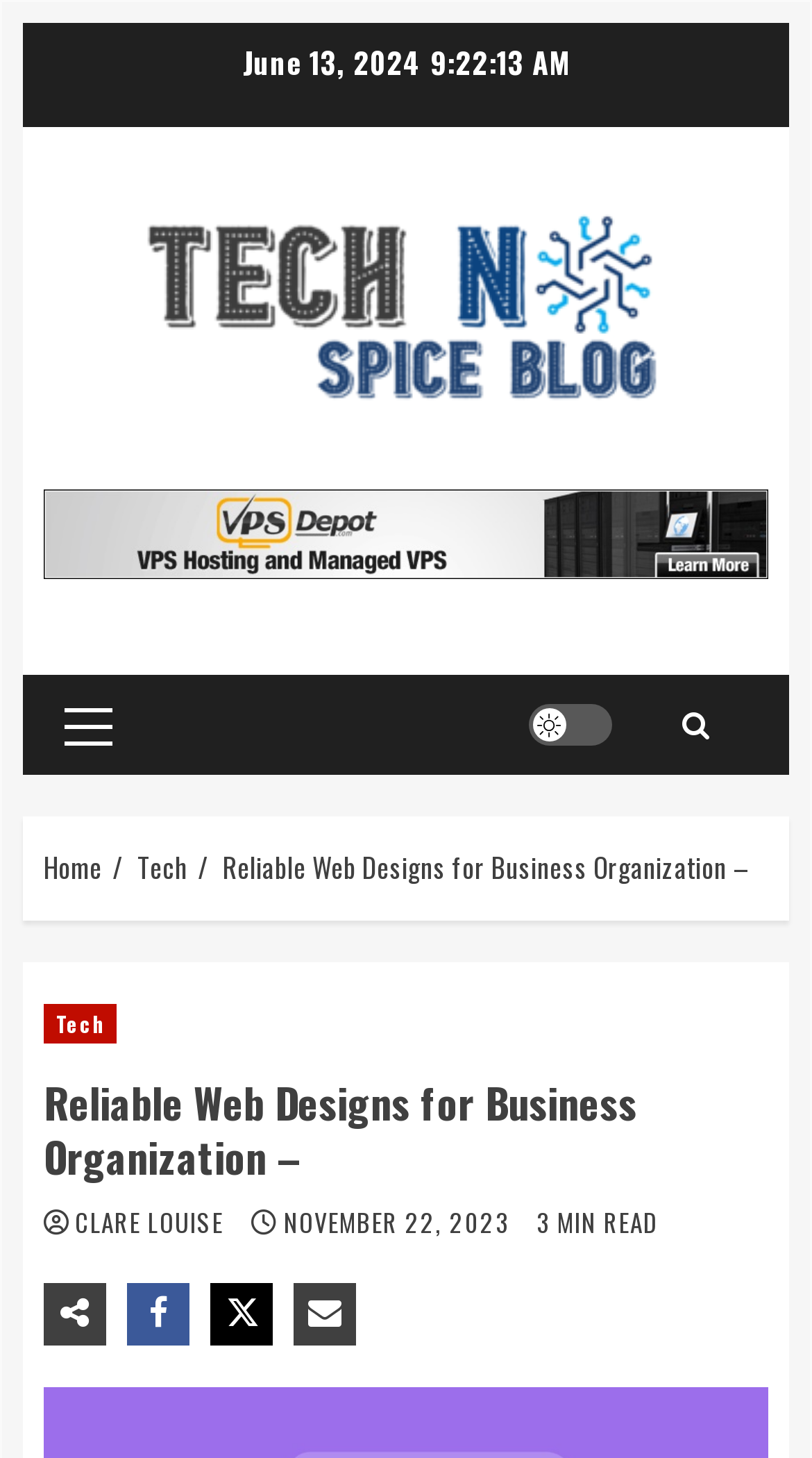Provide the bounding box coordinates for the UI element described in this sentence: "Tech". The coordinates should be four float values between 0 and 1, i.e., [left, top, right, bottom].

[0.169, 0.58, 0.231, 0.609]